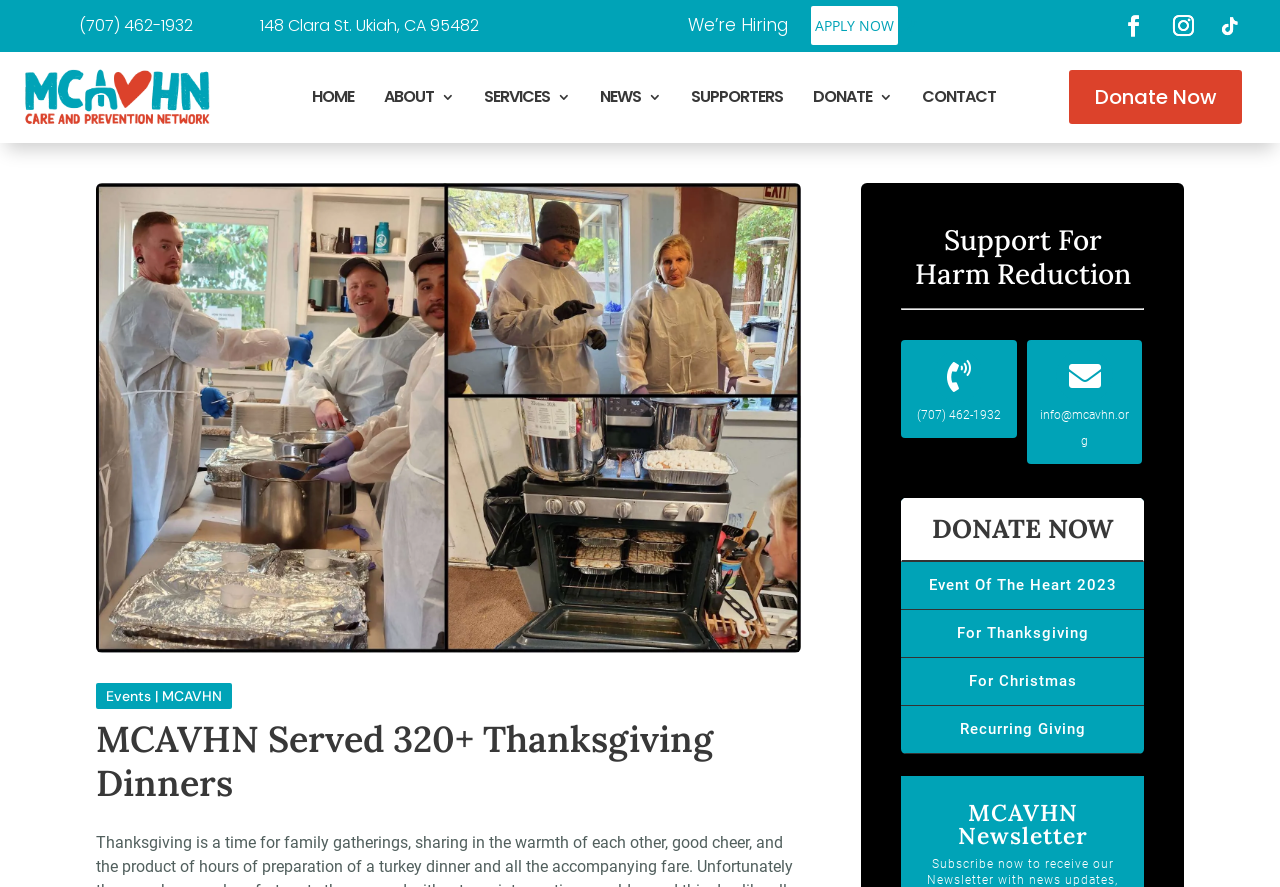Determine the bounding box coordinates for the HTML element mentioned in the following description: "parent_node: CareersPrivacy PolicyLegal Notice title="Instagram"". The coordinates should be a list of four floats ranging from 0 to 1, represented as [left, top, right, bottom].

None